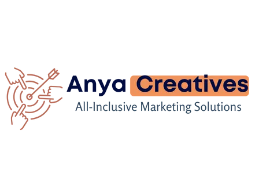What is the tagline of Anya Creatives?
Could you give a comprehensive explanation in response to this question?

Below the name 'Anya Creatives', the tagline 'All-Inclusive Marketing Solutions' further emphasizes the brand's comprehensive approach to marketing, which is a key aspect of the company's identity.